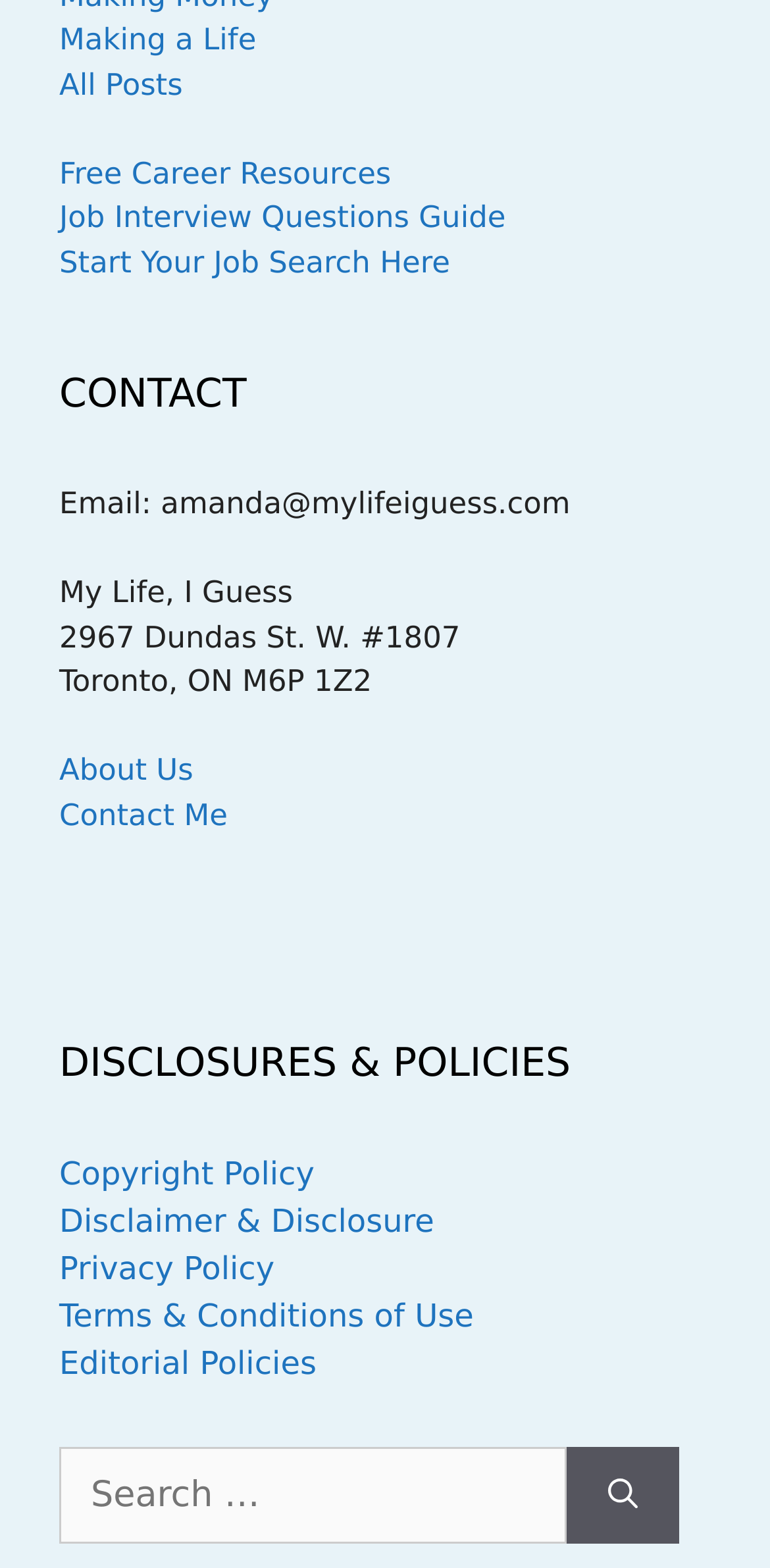Please determine the bounding box coordinates of the element to click in order to execute the following instruction: "Click on the 'Making a Life' link". The coordinates should be four float numbers between 0 and 1, specified as [left, top, right, bottom].

[0.077, 0.014, 0.333, 0.037]